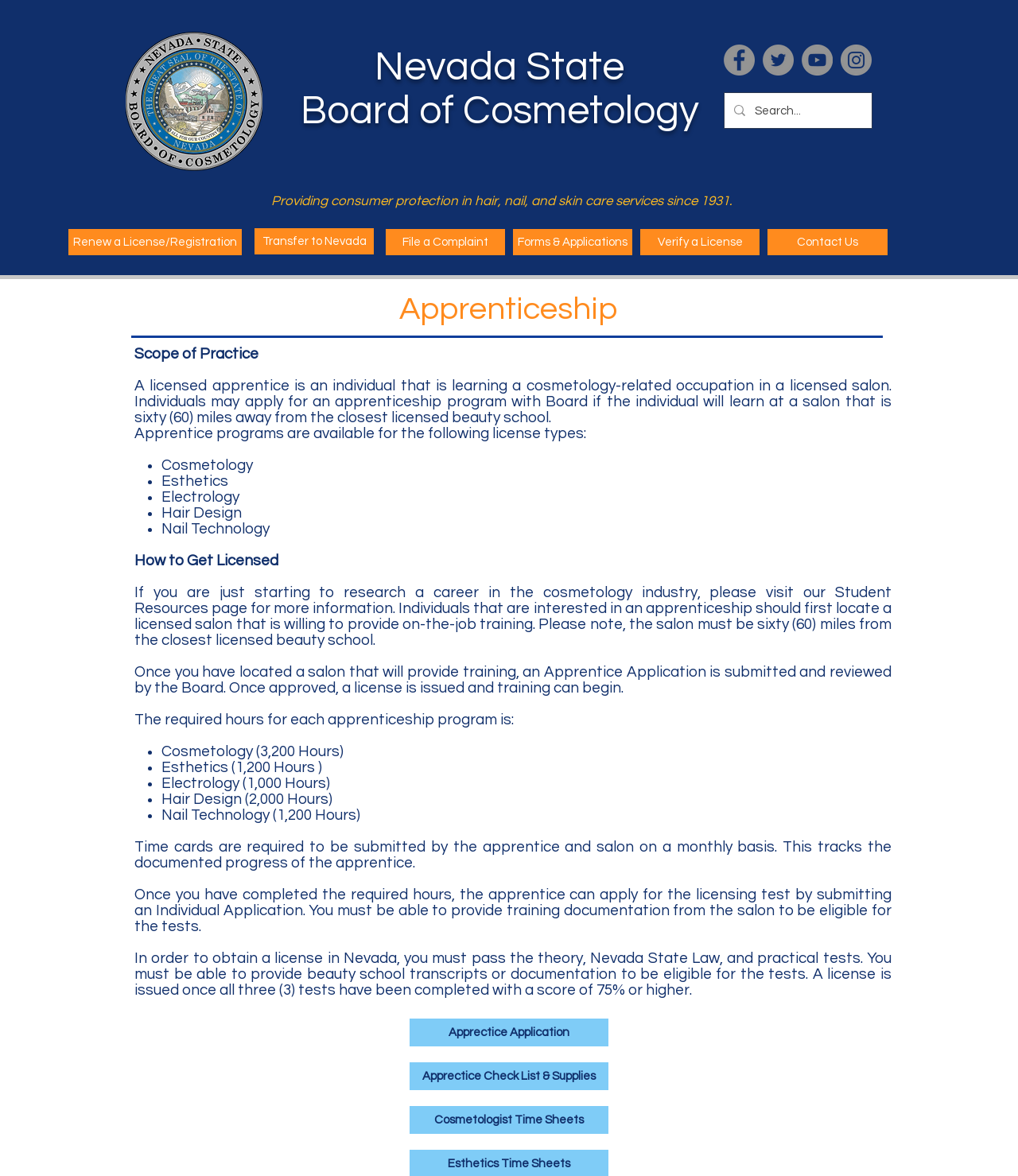Determine the bounding box coordinates of the section to be clicked to follow the instruction: "Renew a license or registration". The coordinates should be given as four float numbers between 0 and 1, formatted as [left, top, right, bottom].

[0.067, 0.195, 0.238, 0.217]